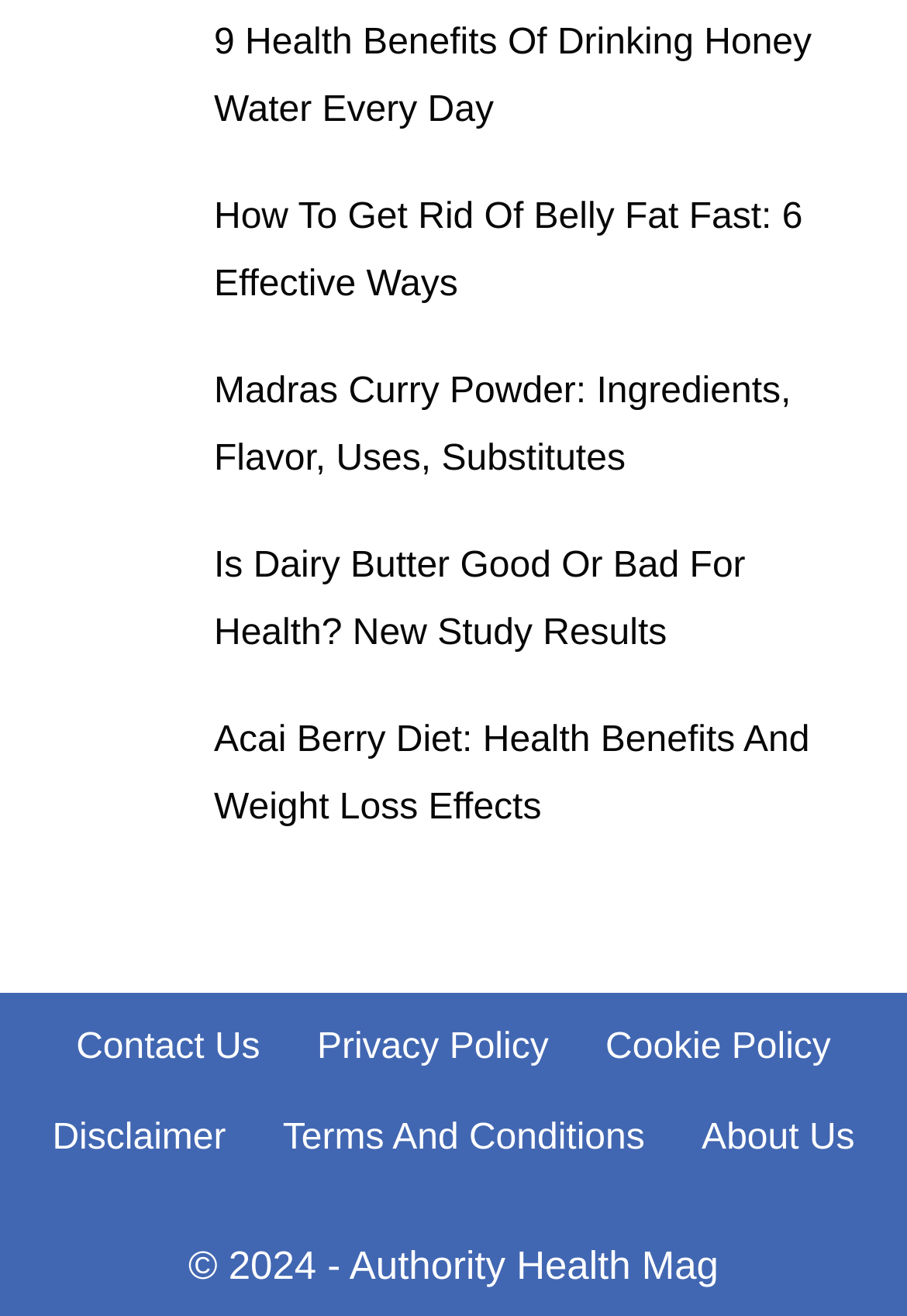How many images are present on the webpage?
Based on the screenshot, answer the question with a single word or phrase.

6